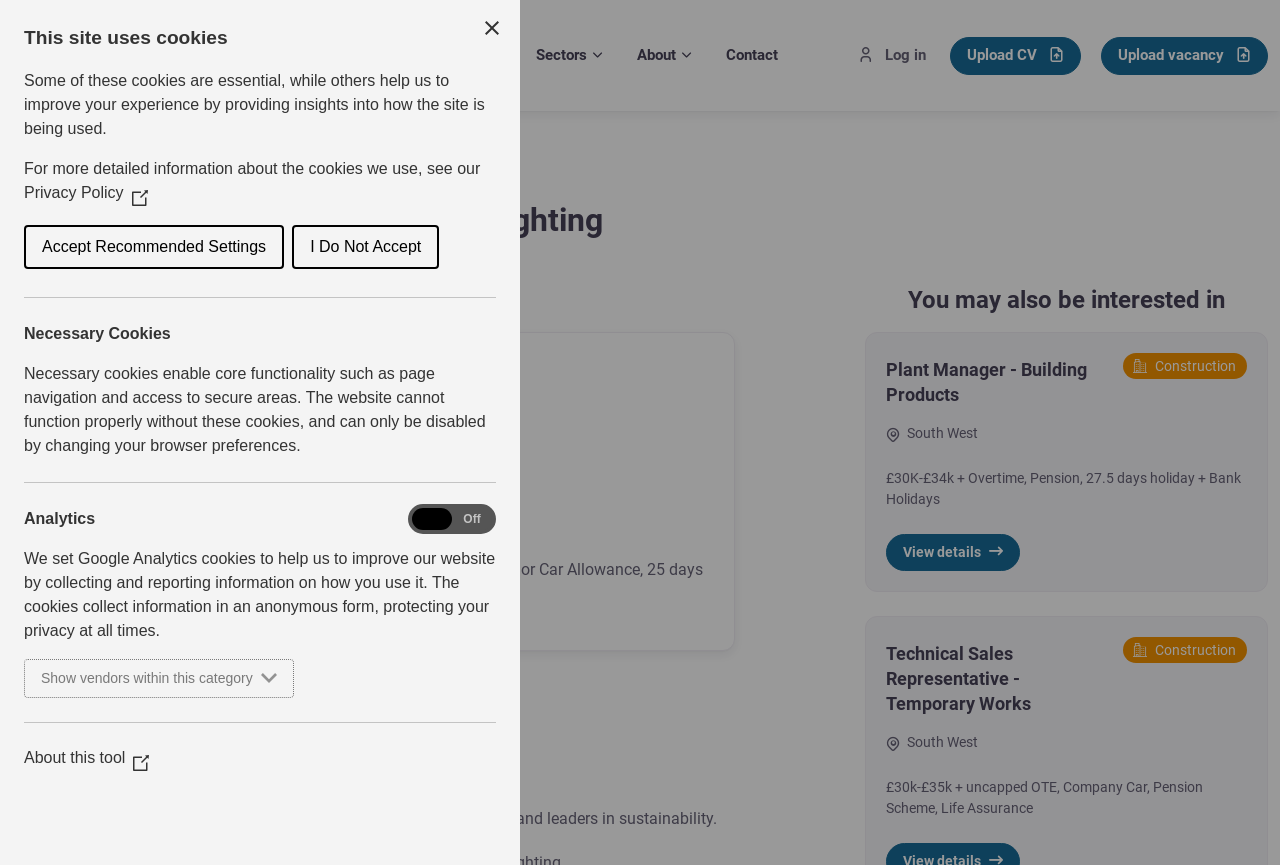Extract the primary heading text from the webpage.

Project Lighting Sales Engineer - Lighting